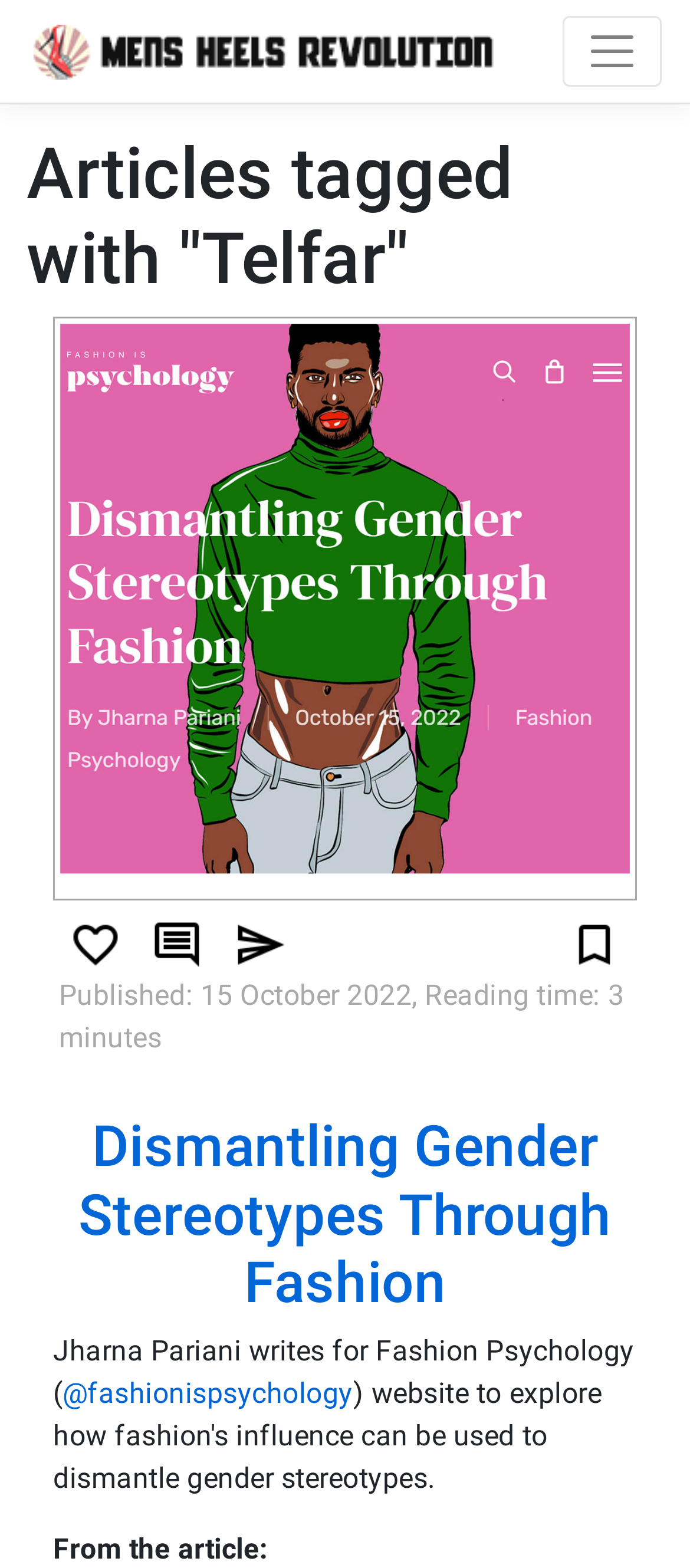What is the date of publication?
Please use the image to provide a one-word or short phrase answer.

15 October 2022